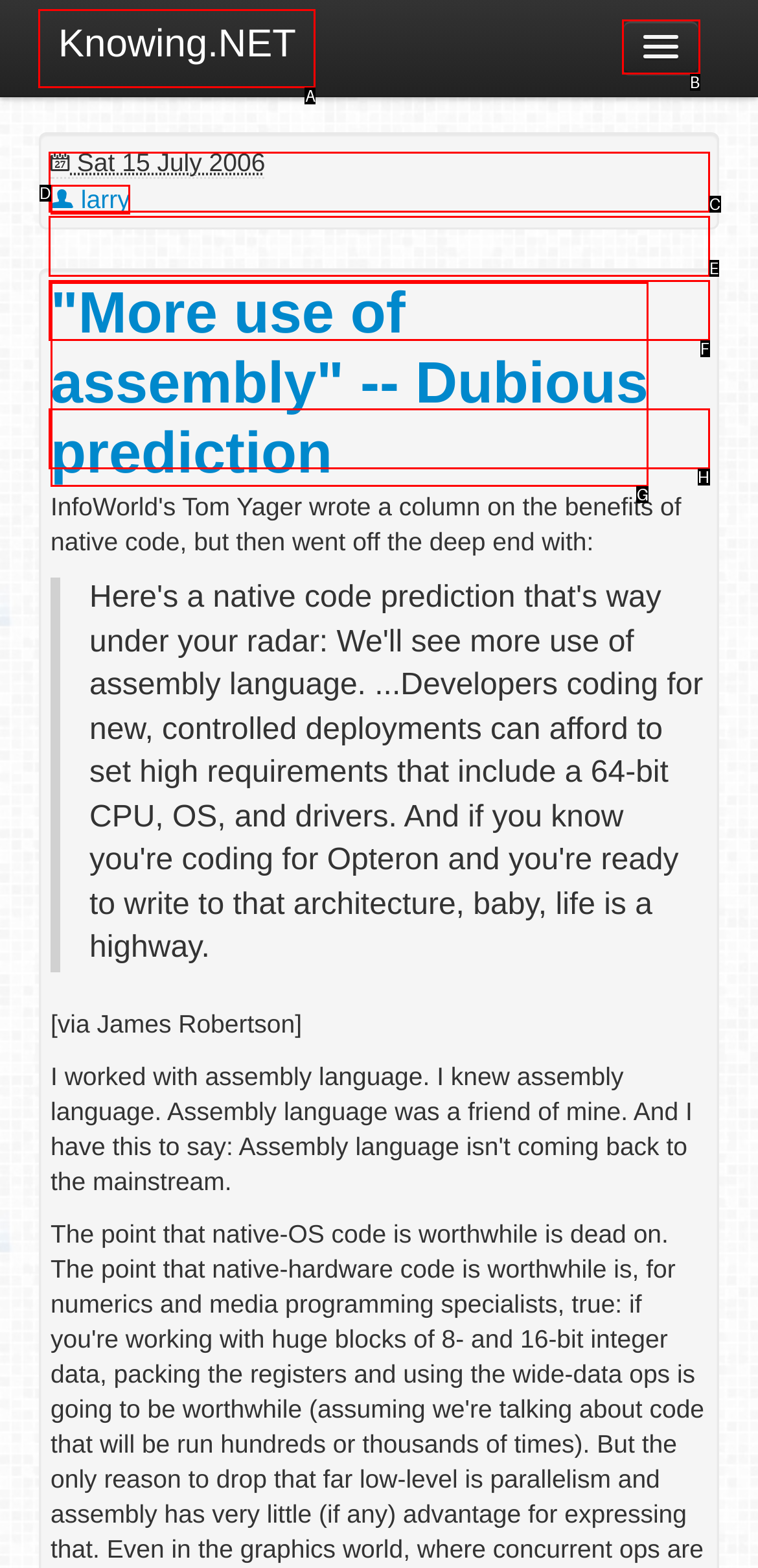Pick the HTML element that should be clicked to execute the task: go to Knowing.NET homepage
Respond with the letter corresponding to the correct choice.

A